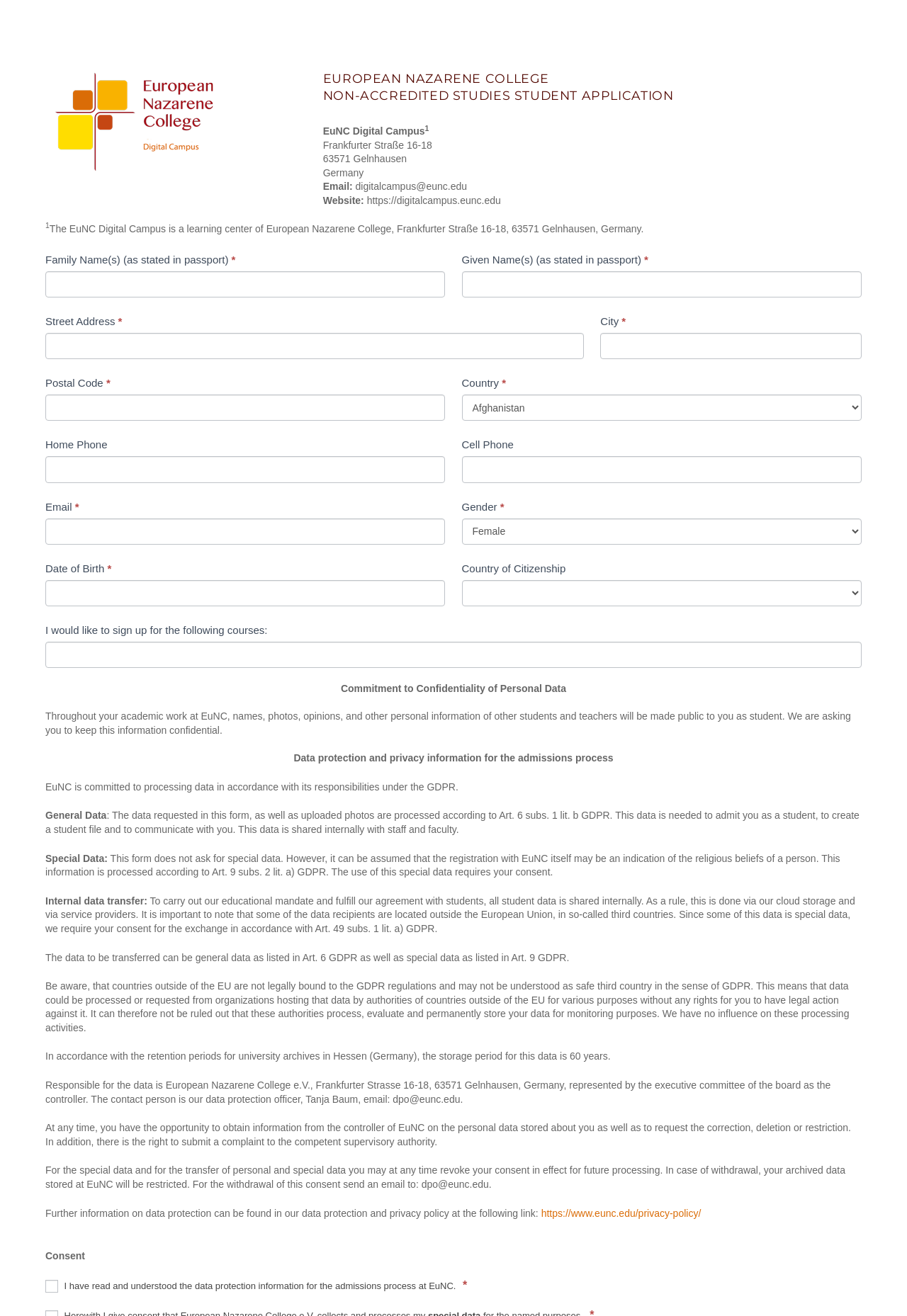Find and specify the bounding box coordinates that correspond to the clickable region for the instruction: "Enter email address".

[0.05, 0.394, 0.491, 0.414]